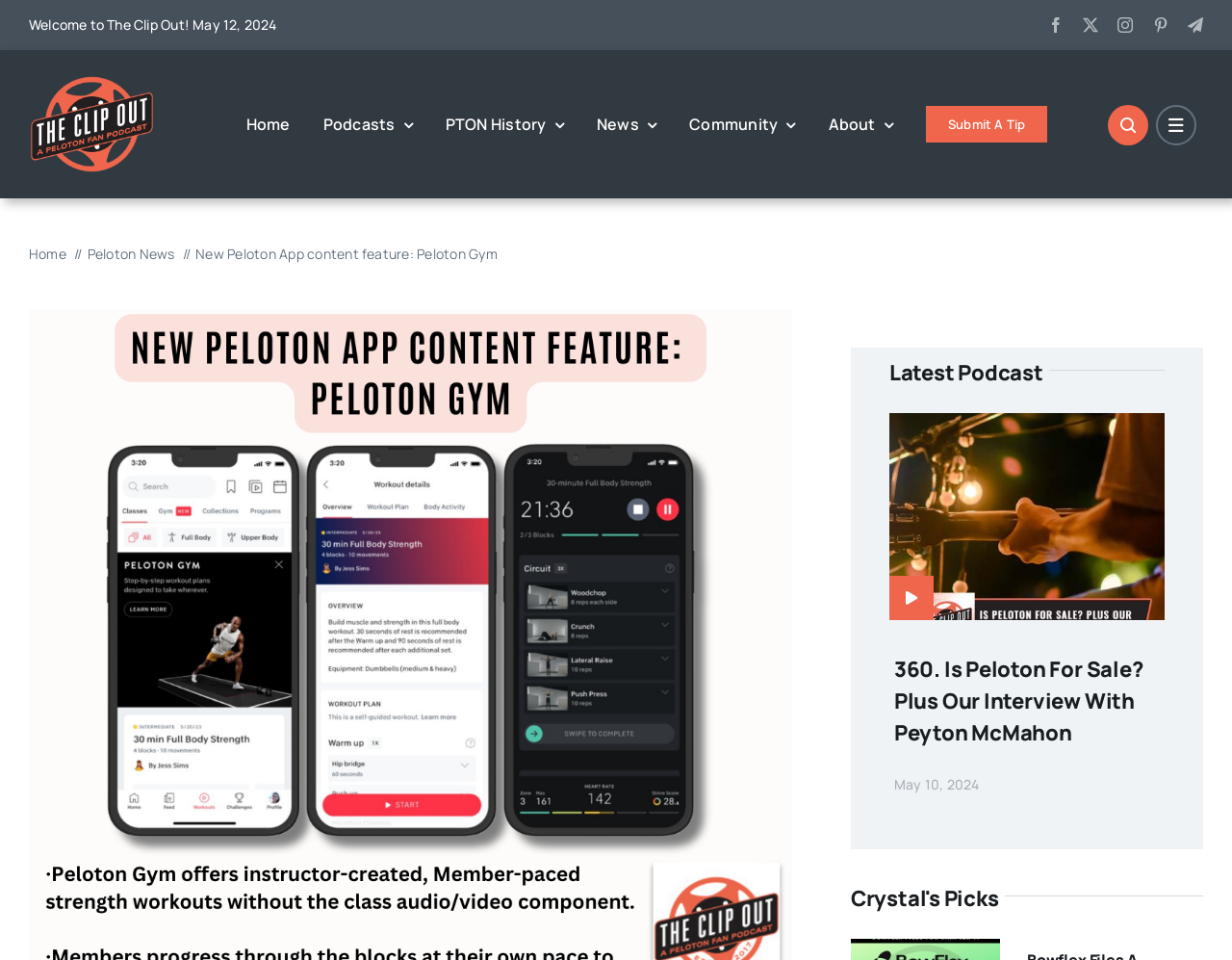How many social media links are available?
Based on the visual details in the image, please answer the question thoroughly.

I counted the number of social media links available on the webpage, which are Facebook, Twitter, Instagram, Pinterest, and Telegram, and found that there are 5 links in total.